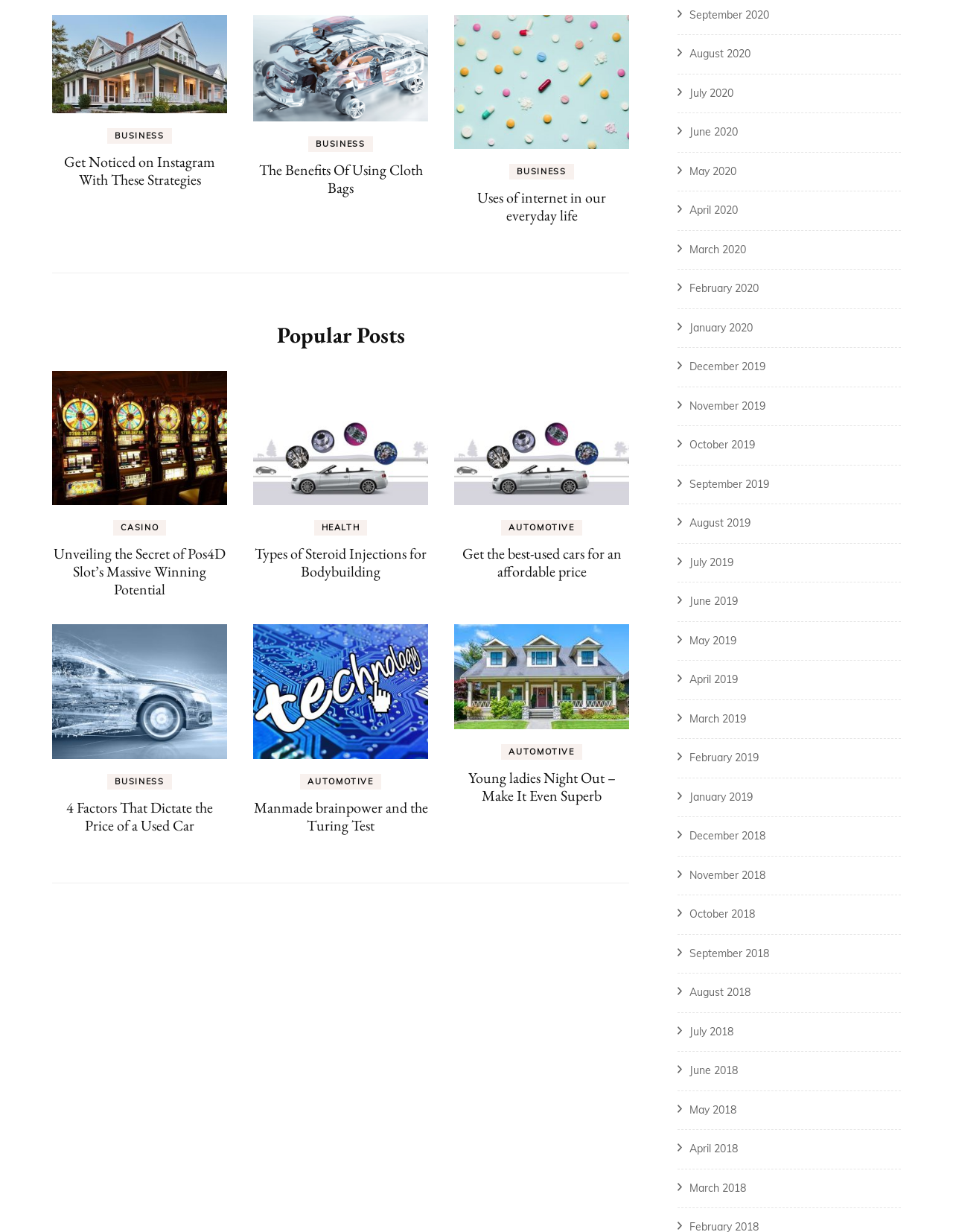How many articles are there in the 'Popular Posts' section?
Provide an in-depth and detailed explanation in response to the question.

The 'Popular Posts' section has 9 articles, each with a heading and a link.